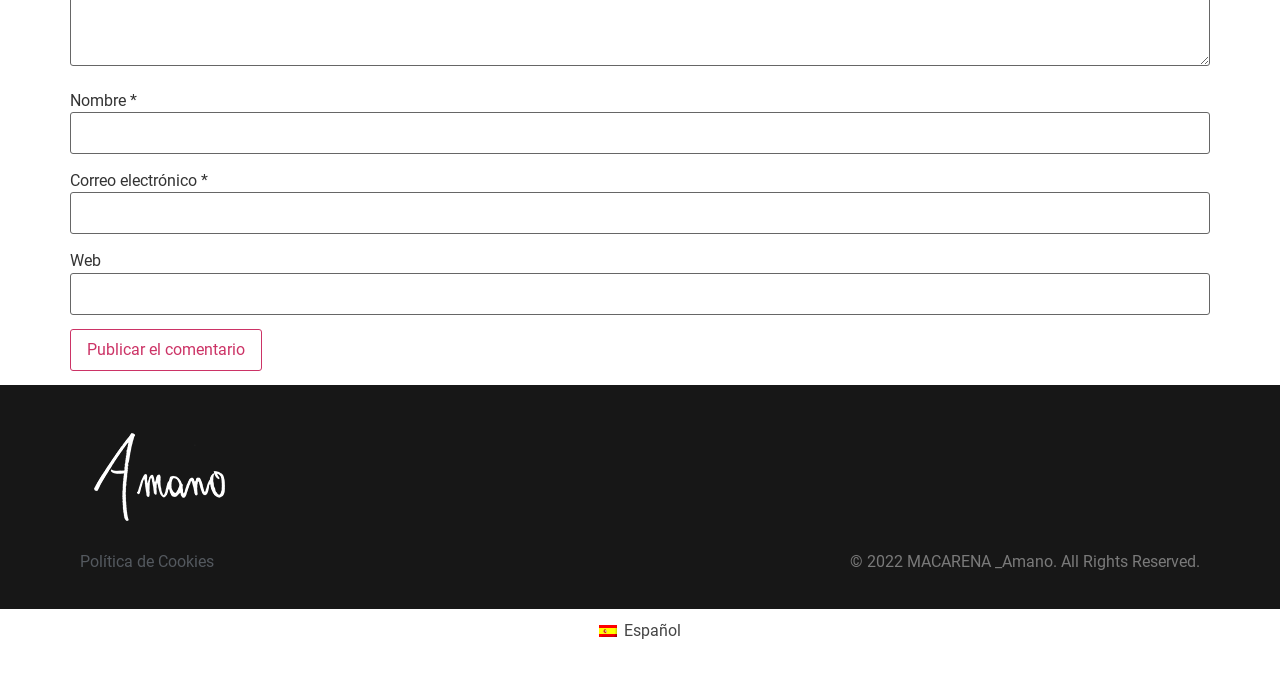Specify the bounding box coordinates of the region I need to click to perform the following instruction: "View 'New Stories'". The coordinates must be four float numbers in the range of 0 to 1, i.e., [left, top, right, bottom].

None